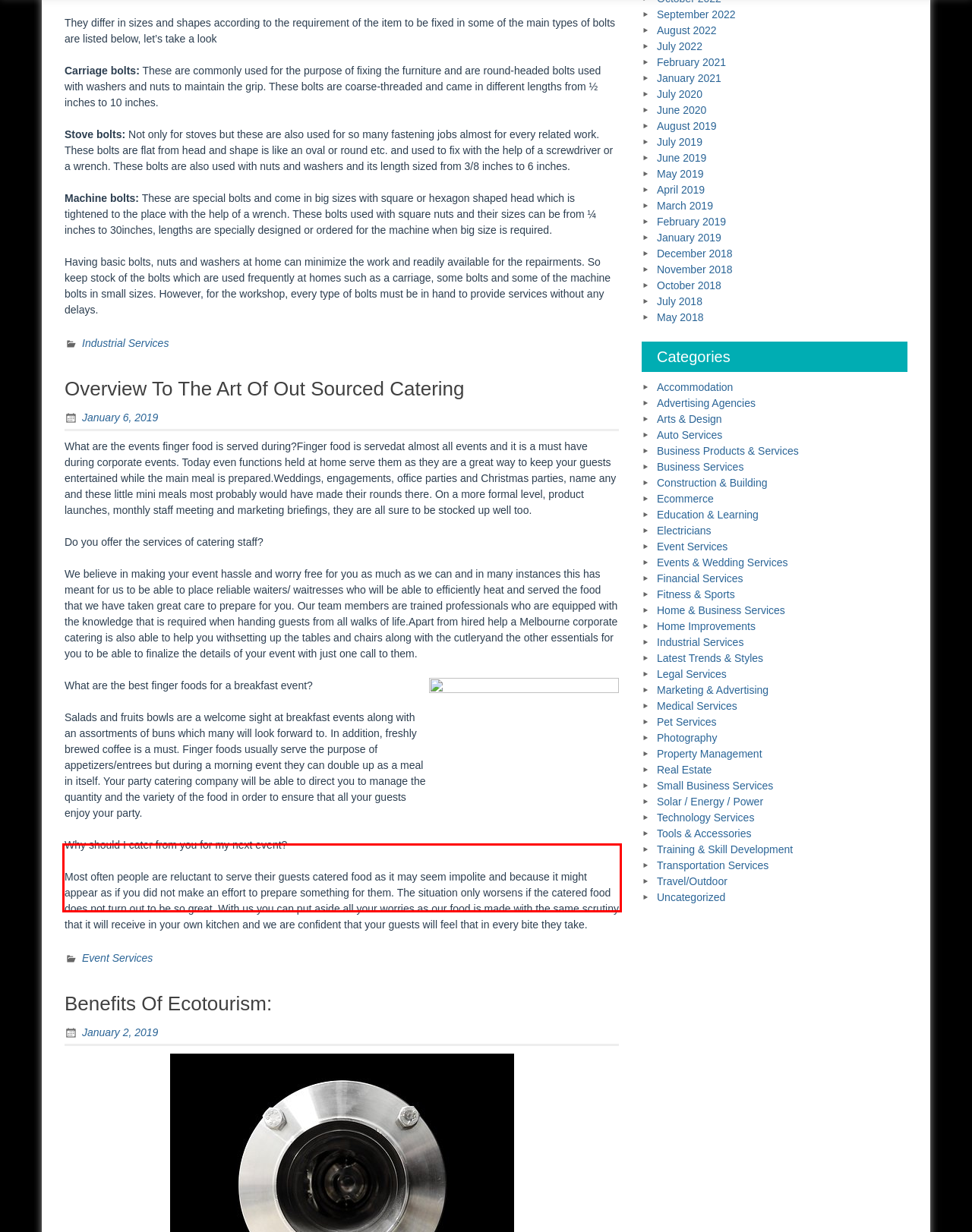Using the provided screenshot of a webpage, recognize the text inside the red rectangle bounding box by performing OCR.

Most often people are reluctant to serve their guests catered food as it may seem impolite and because it might appear as if you did not make an effort to prepare something for them. The situation only worsens if the catered food does not turn out to be so great. With us you can put aside all your worries as our food is made with the same scrutiny that it will receive in your own kitchen and we are confident that your guests will feel that in every bite they take.